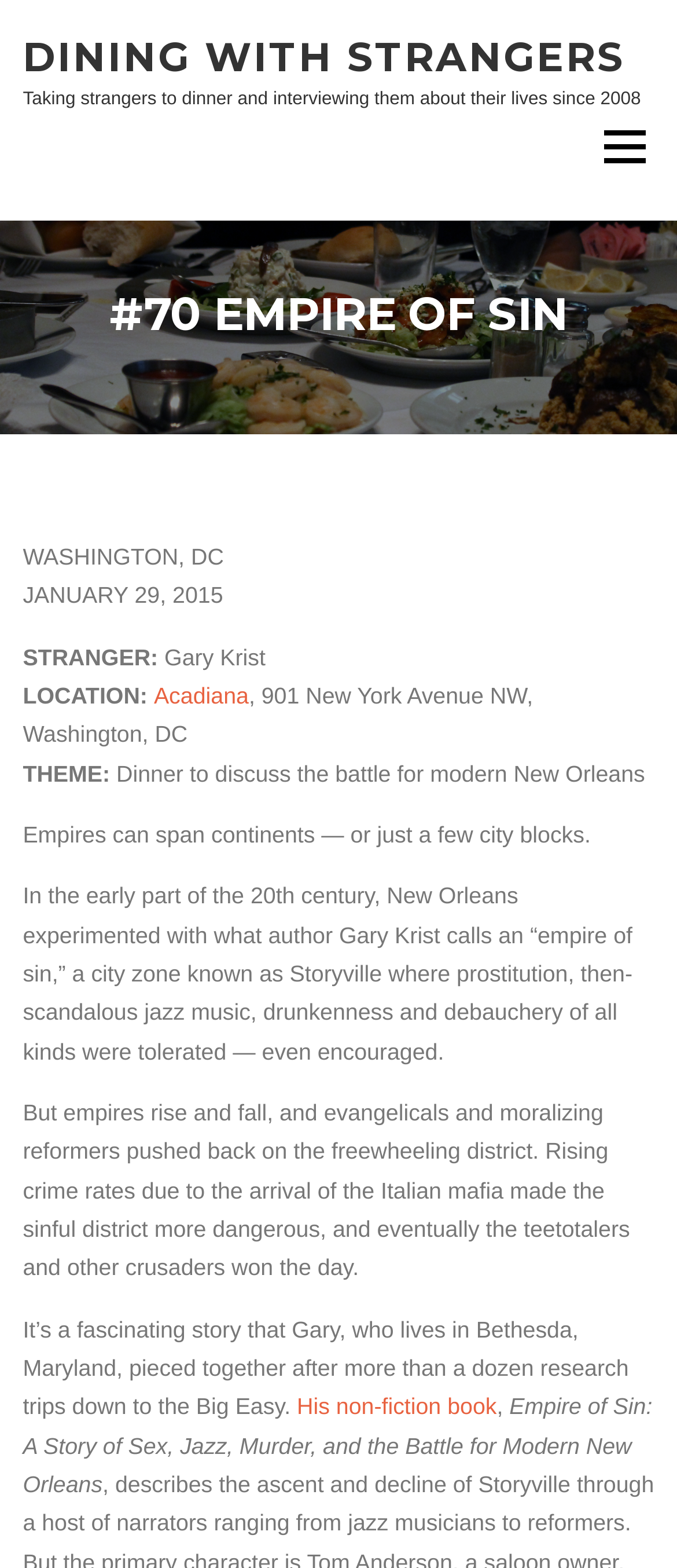Identify and provide the bounding box for the element described by: "Acadiana".

[0.227, 0.435, 0.367, 0.452]